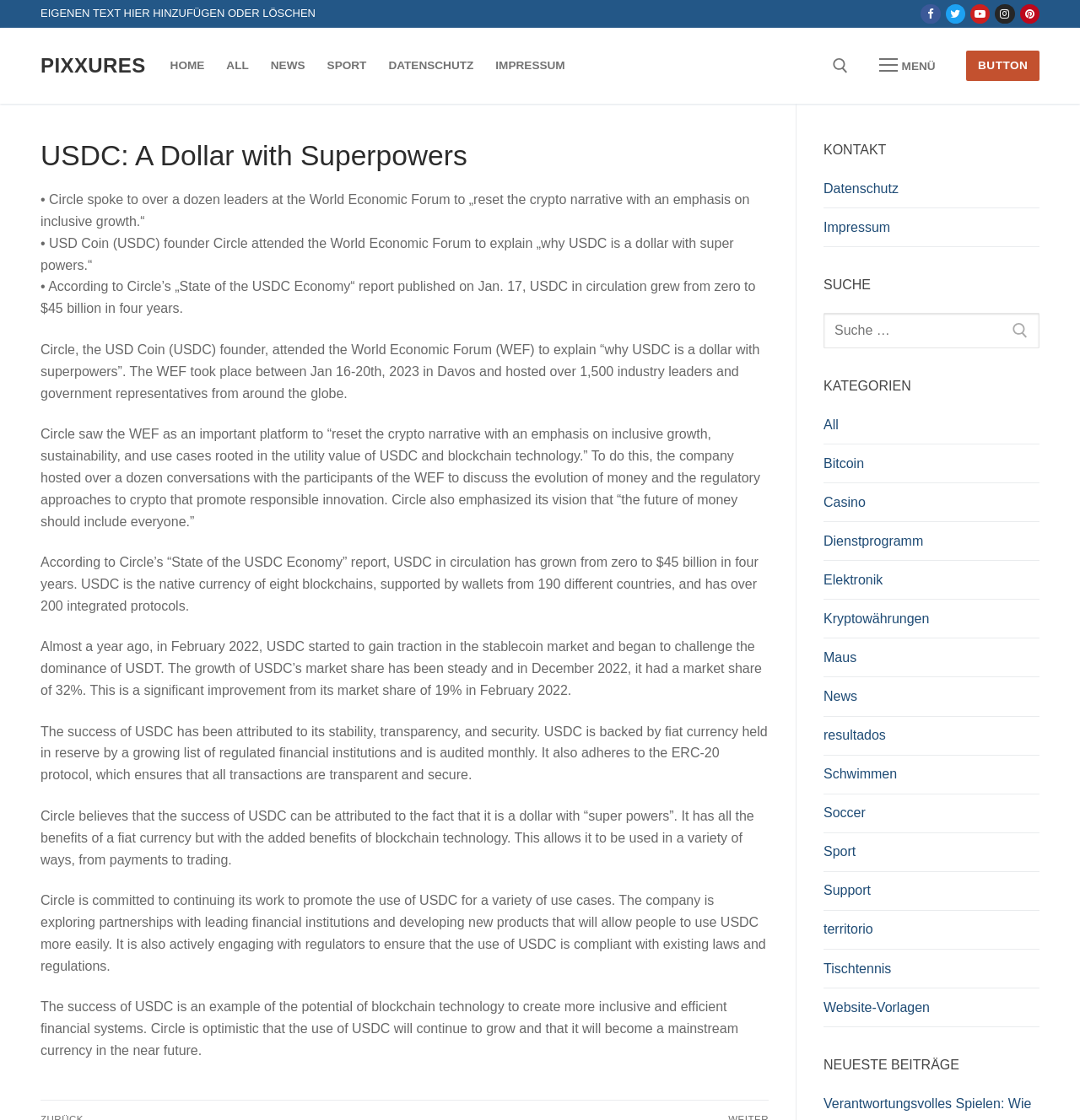Identify the bounding box coordinates of the section that should be clicked to achieve the task described: "Click on the 'WORLD' link".

None